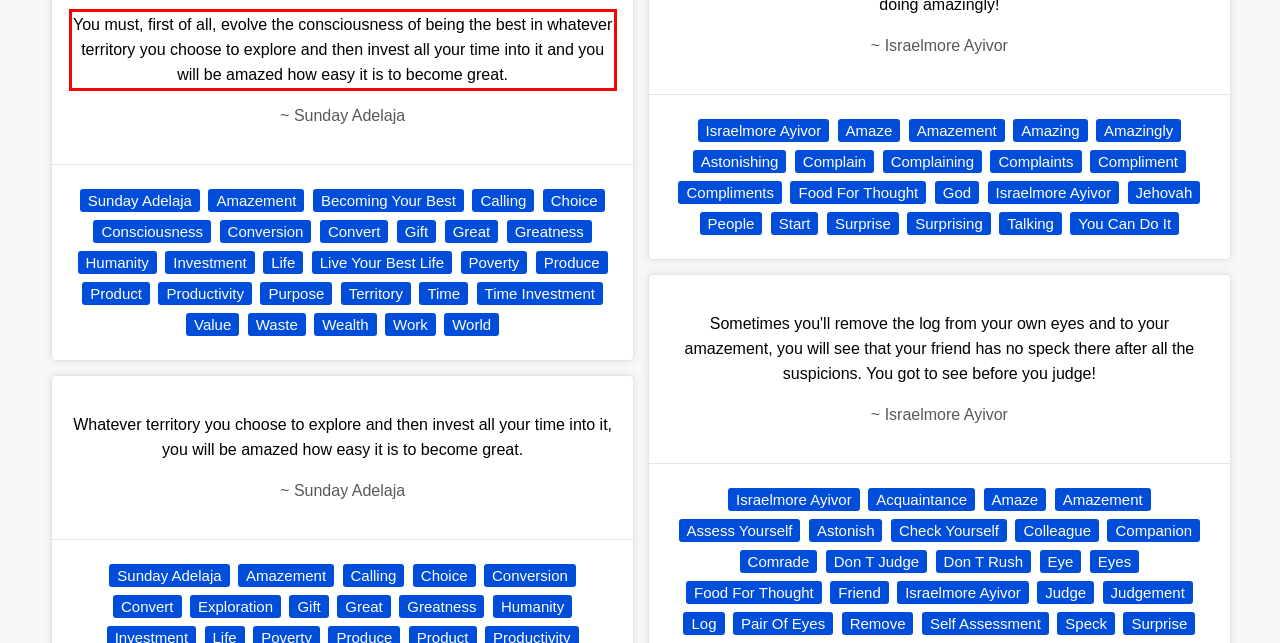Given a screenshot of a webpage, locate the red bounding box and extract the text it encloses.

You must, first of all, evolve the consciousness of being the best in whatever territory you choose to explore and then invest all your time into it and you will be amazed how easy it is to become great.